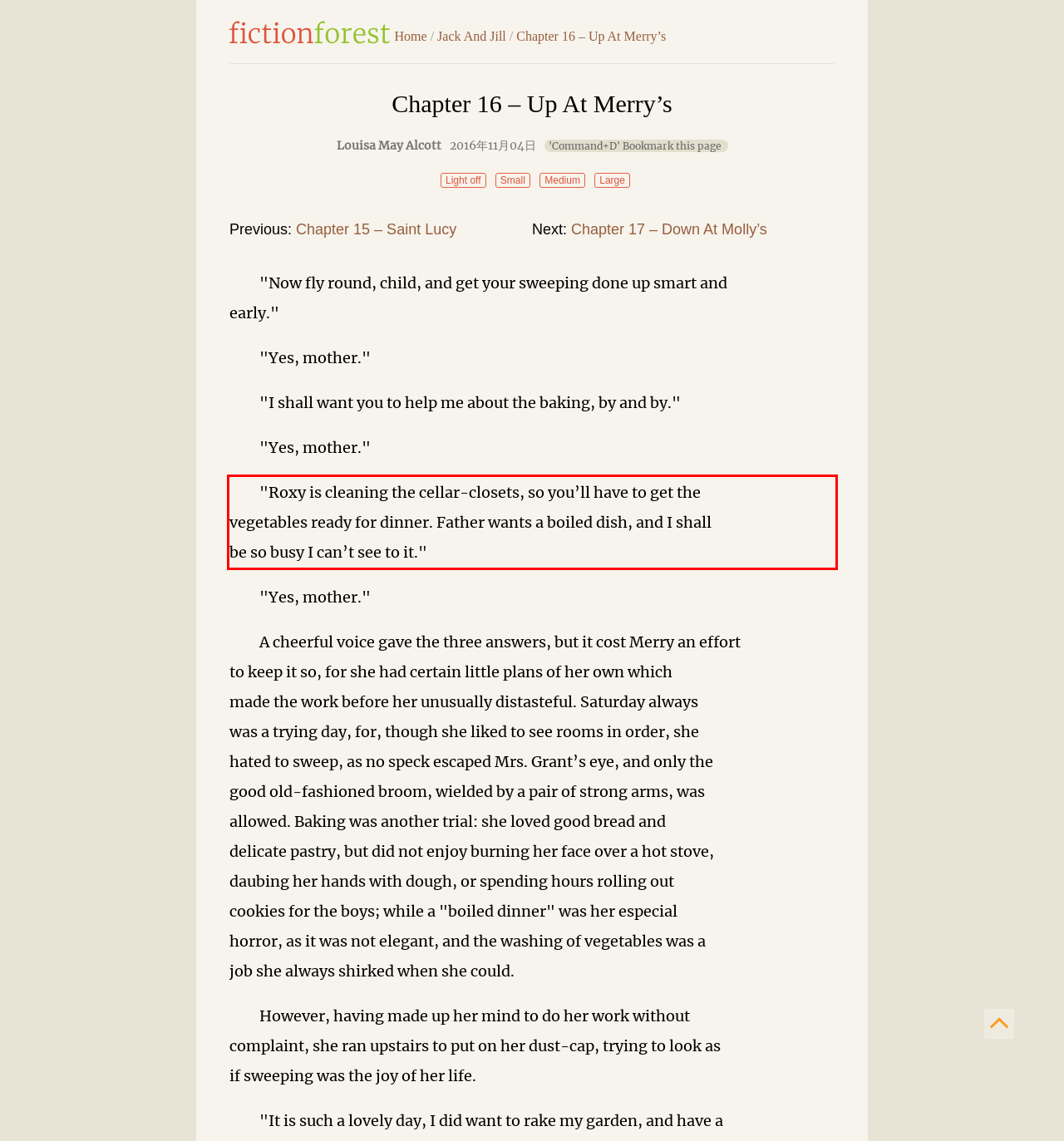Please examine the screenshot of the webpage and read the text present within the red rectangle bounding box.

"Roxy is cleaning the cellar-closets, so you’ll have to get the vegetables ready for dinner. Father wants a boiled dish, and I shall be so busy I can’t see to it."